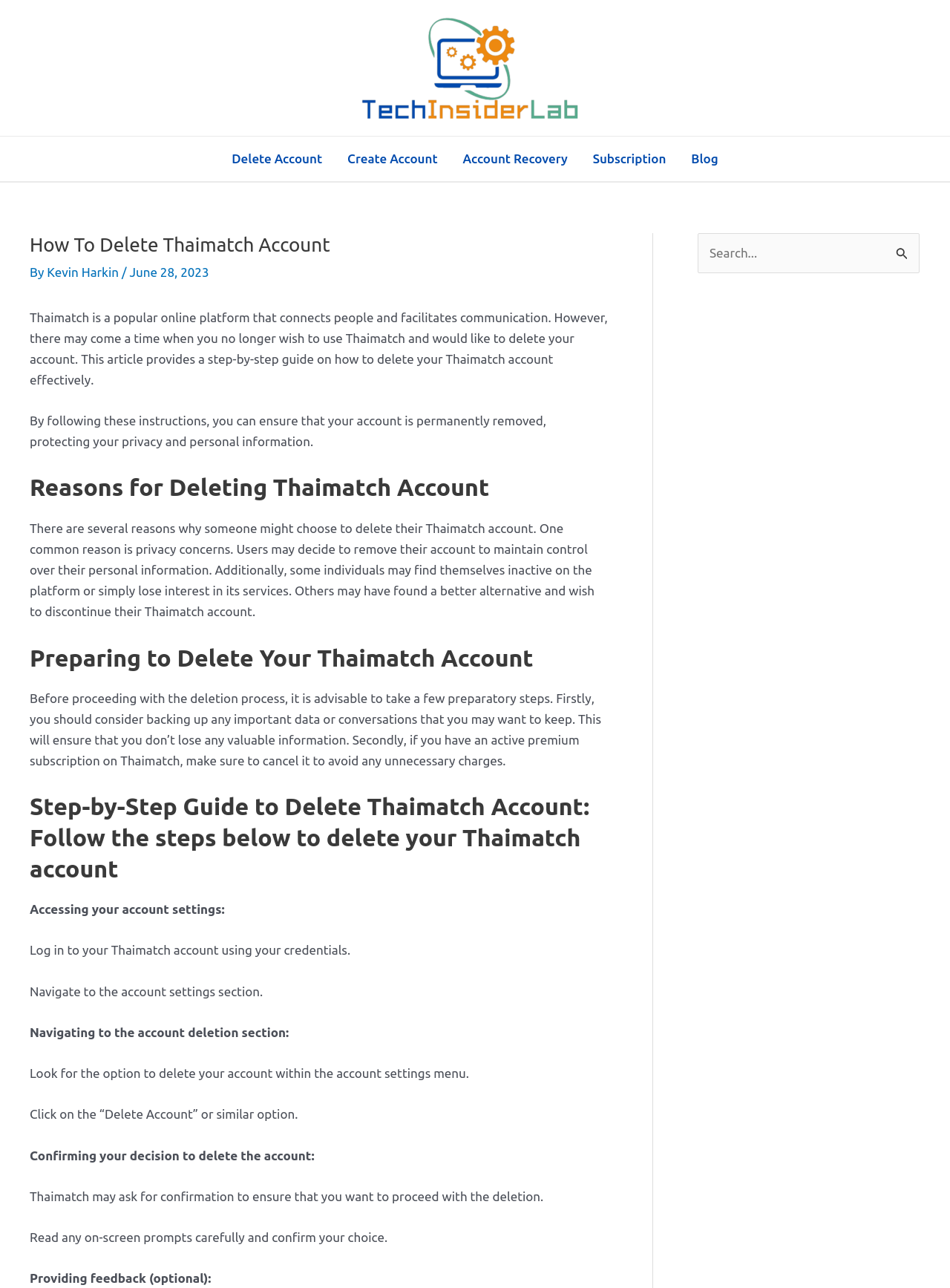Determine the bounding box coordinates for the element that should be clicked to follow this instruction: "Visit the 'Online Dispensary Canada' website". The coordinates should be given as four float numbers between 0 and 1, in the format [left, top, right, bottom].

None